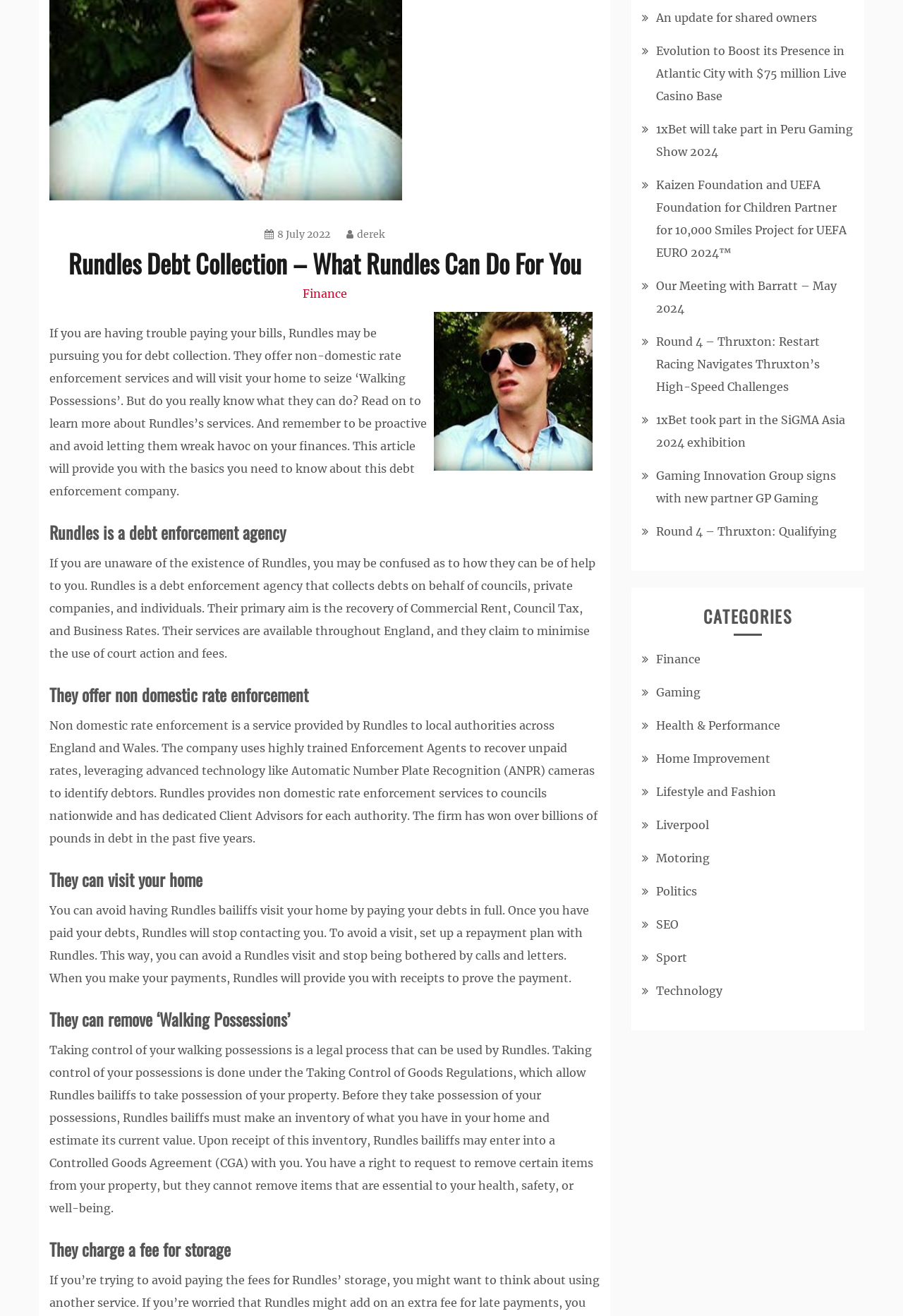Identify the bounding box coordinates for the UI element described by the following text: "Lifestyle and Fashion". Provide the coordinates as four float numbers between 0 and 1, in the format [left, top, right, bottom].

[0.727, 0.596, 0.859, 0.607]